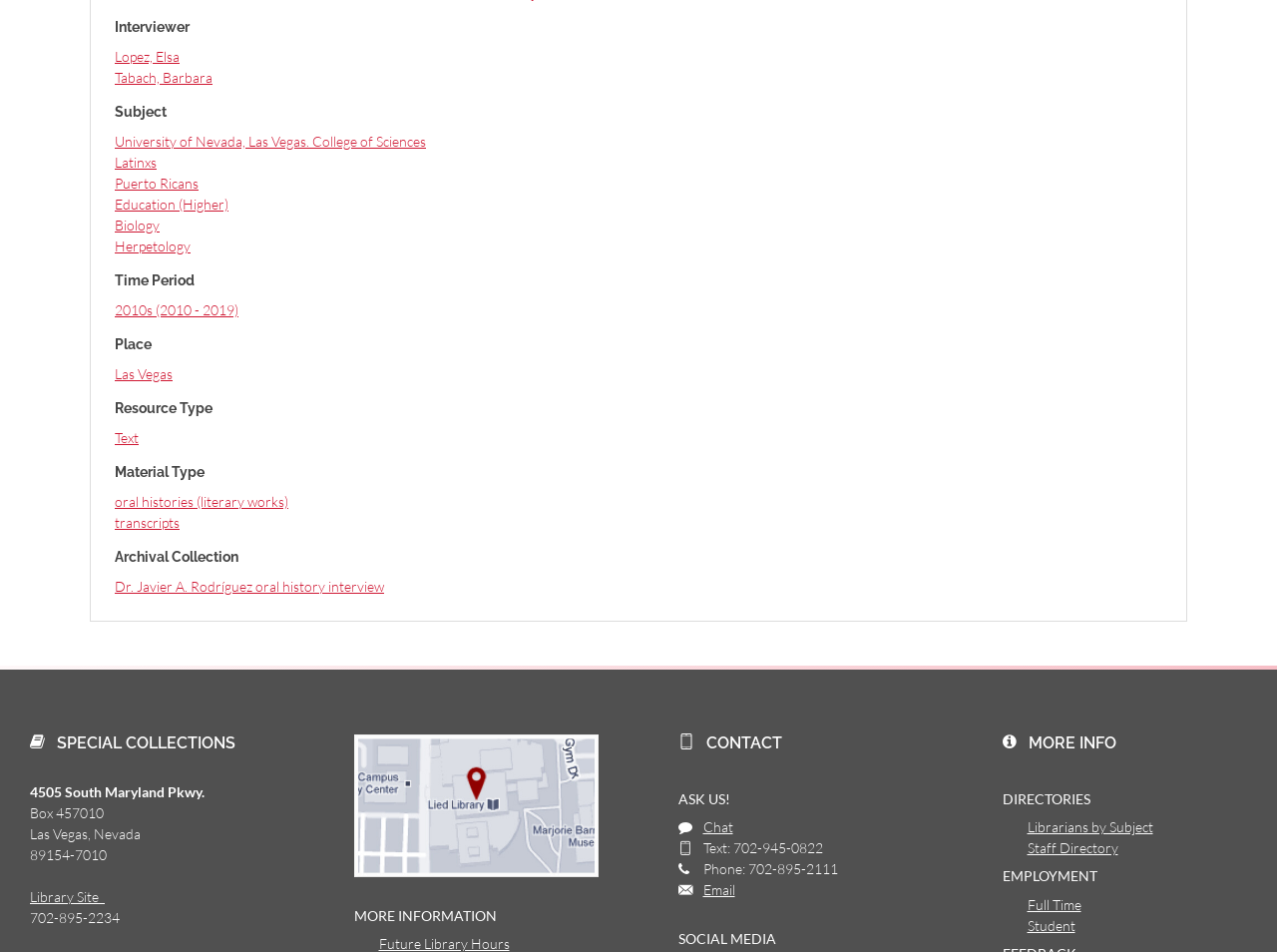Please find the bounding box coordinates of the clickable region needed to complete the following instruction: "View the 'Dr. Javier A. Rodríguez oral history interview' archival collection". The bounding box coordinates must consist of four float numbers between 0 and 1, i.e., [left, top, right, bottom].

[0.09, 0.607, 0.301, 0.625]